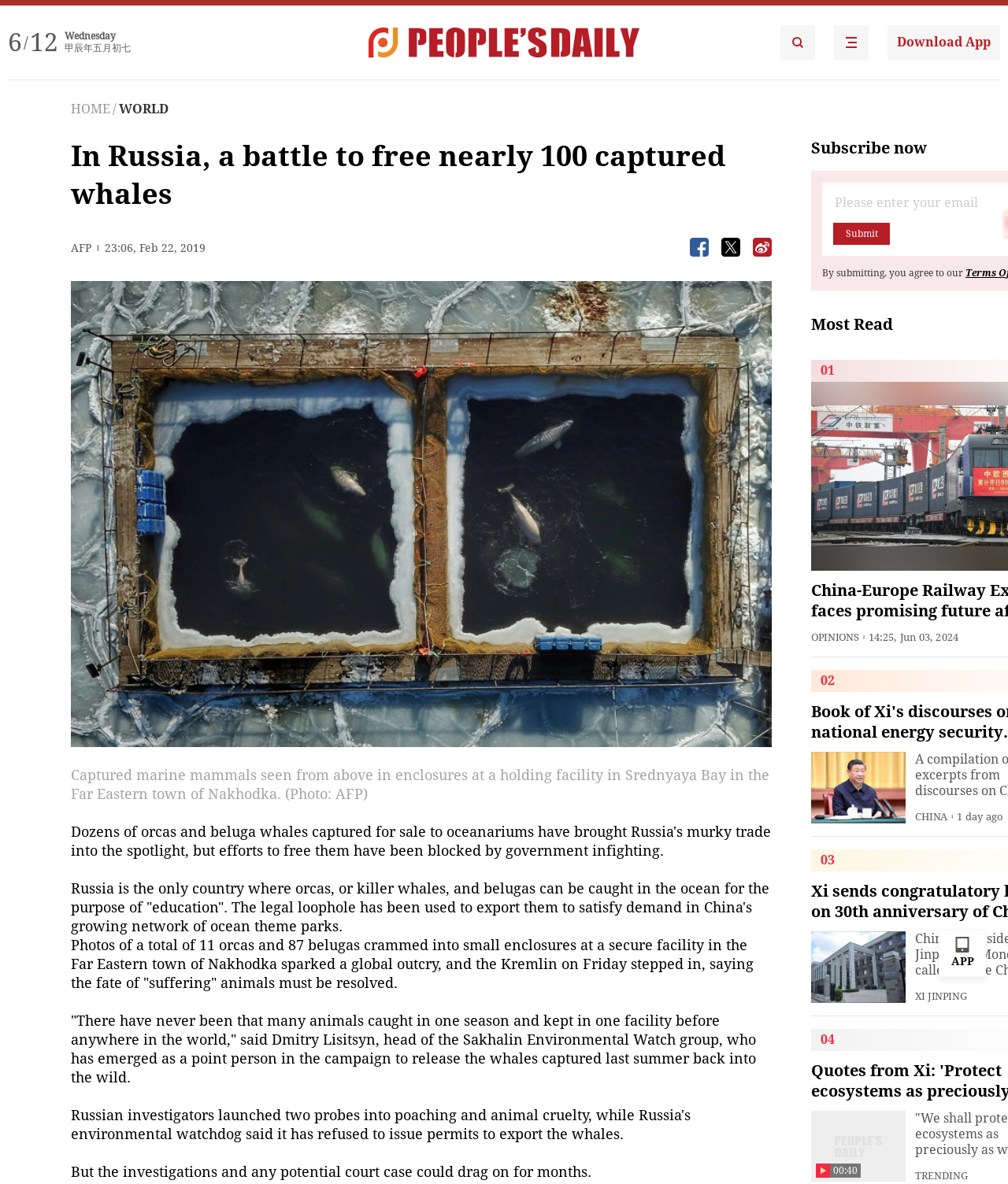What is the purpose of capturing orcas and belugas in Russia?
Based on the screenshot, provide a one-word or short-phrase response.

Education